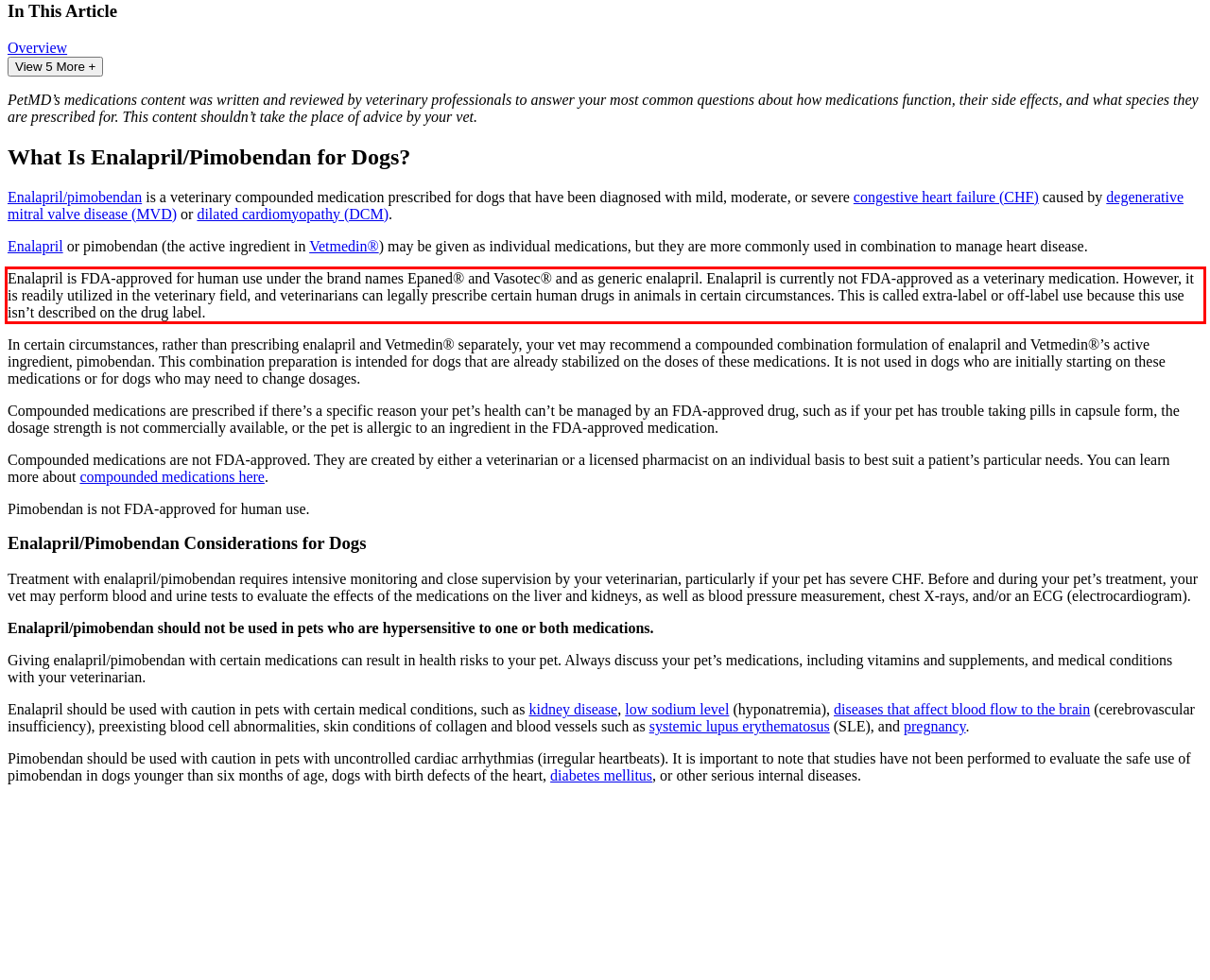Using the provided screenshot of a webpage, recognize and generate the text found within the red rectangle bounding box.

Enalapril is FDA-approved for human use under the brand names Epaned® and Vasotec® and as generic enalapril. Enalapril is currently not FDA-approved as a veterinary medication. However, it is readily utilized in the veterinary field, and veterinarians can legally prescribe certain human drugs in animals in certain circumstances. This is called extra-label or off-label use because this use isn’t described on the drug label.